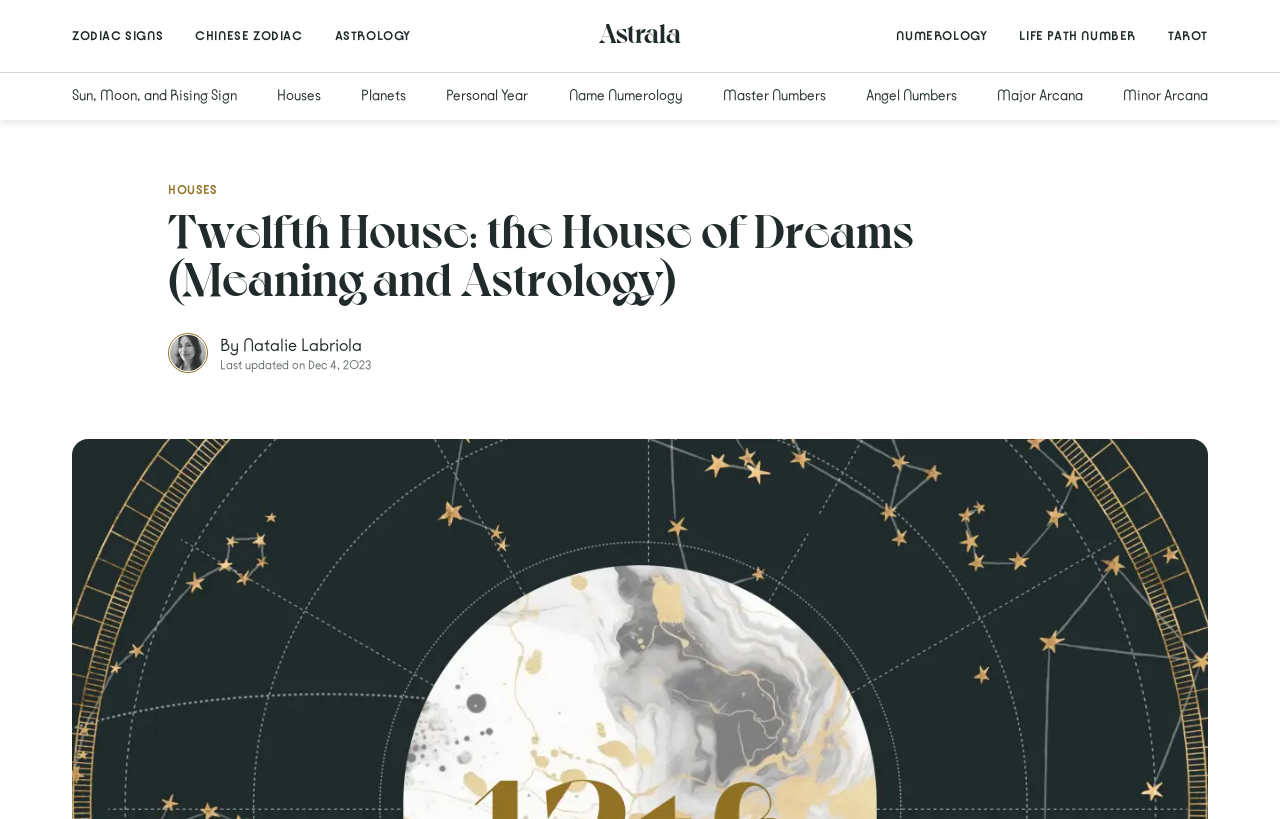Pinpoint the bounding box coordinates of the clickable area needed to execute the instruction: "View the Twelfth House article". The coordinates should be specified as four float numbers between 0 and 1, i.e., [left, top, right, bottom].

[0.131, 0.251, 0.869, 0.367]